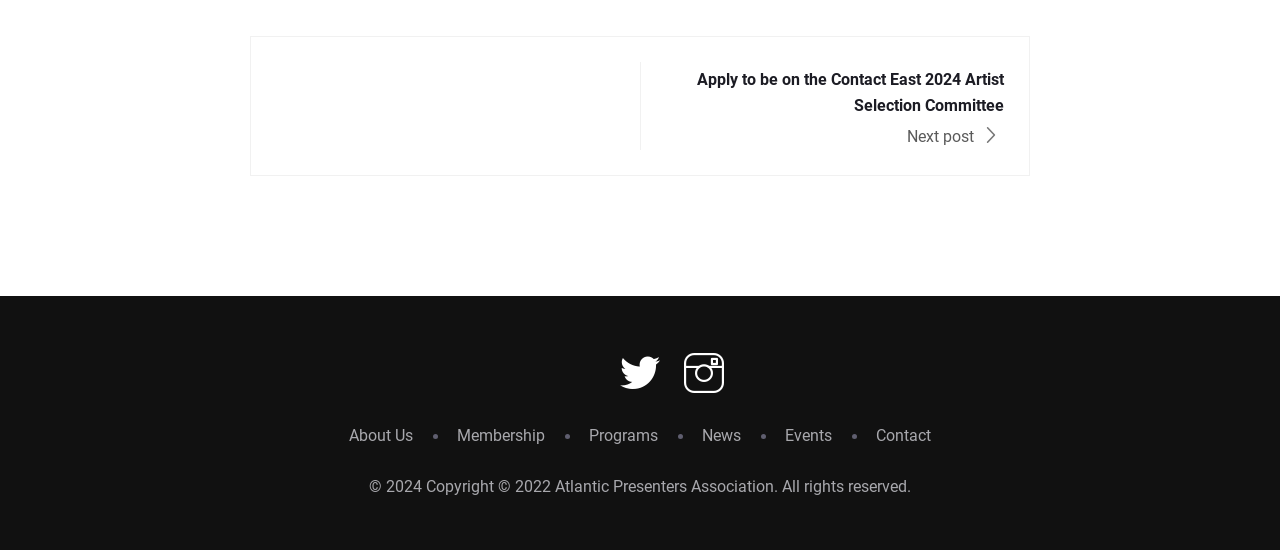Given the description of the UI element: "Recently Diagnosed?", predict the bounding box coordinates in the form of [left, top, right, bottom], with each value being a float between 0 and 1.

None